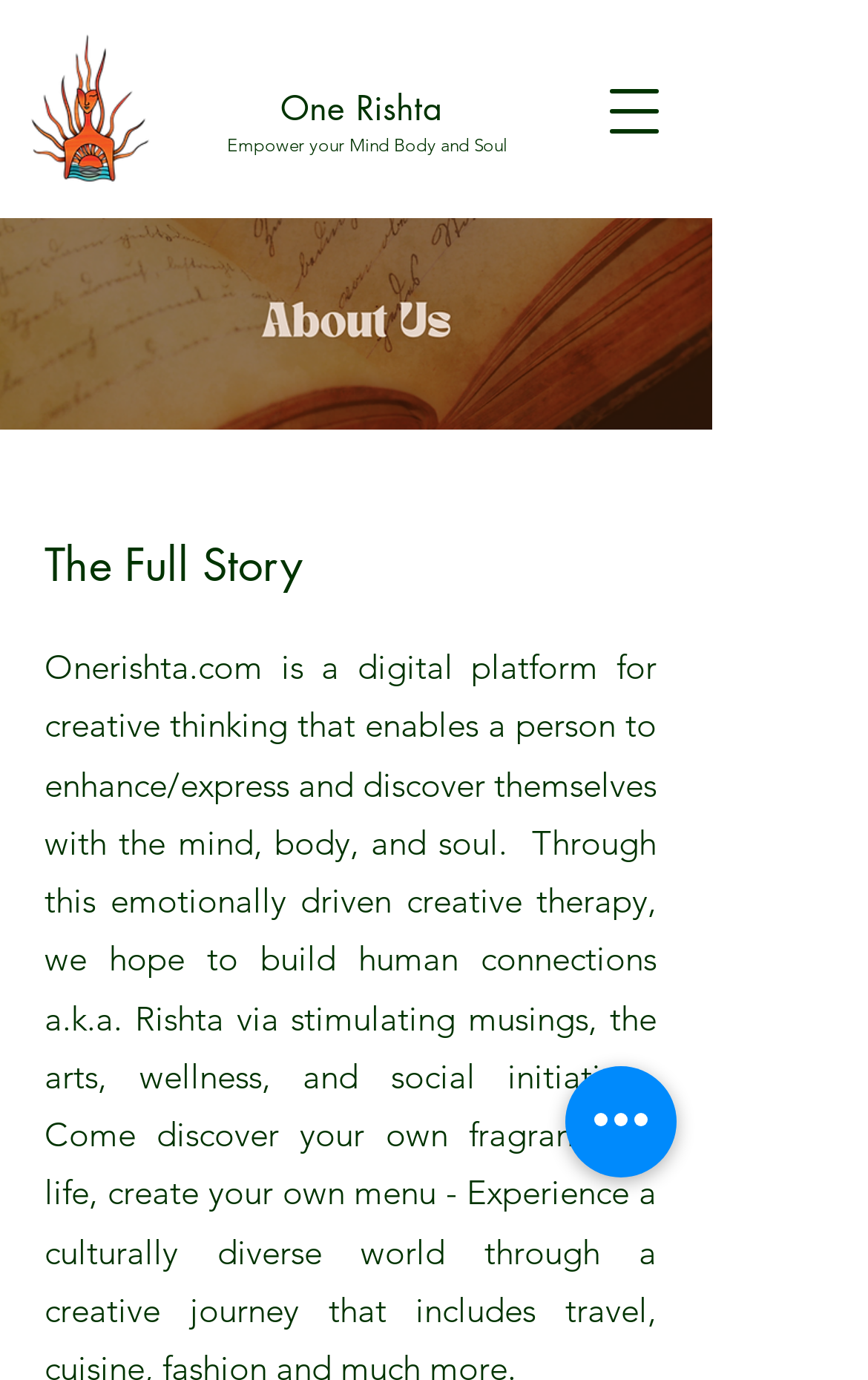Generate a comprehensive caption for the webpage you are viewing.

The webpage is about "One Rishta" and has a logo at the top left corner, which is a clickable link. To the right of the logo, there is a text "One Rishta" which is also a link. Below the logo, there is a tagline "Empower your Mind Body and Soul" in a horizontal layout.

On the top right corner, there is a button to open a navigation menu. Below the navigation button, there is a large banner image that spans almost the entire width of the page. The banner image is followed by a heading "The Full Story" which is centered on the page.

At the bottom of the page, there is a button labeled "Quick actions" located at the bottom right corner.